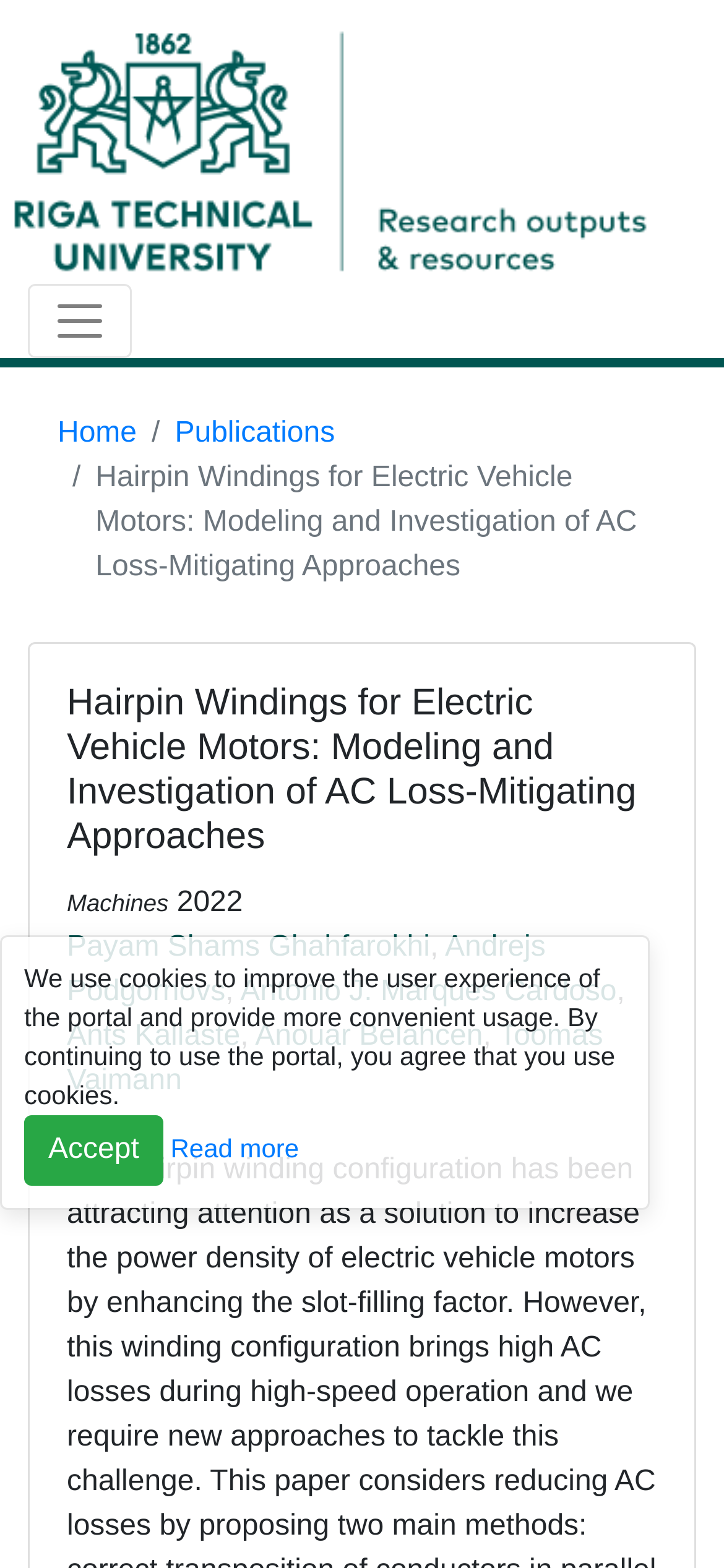Pinpoint the bounding box coordinates of the area that must be clicked to complete this instruction: "Read more about the cookies policy".

[0.235, 0.723, 0.413, 0.742]